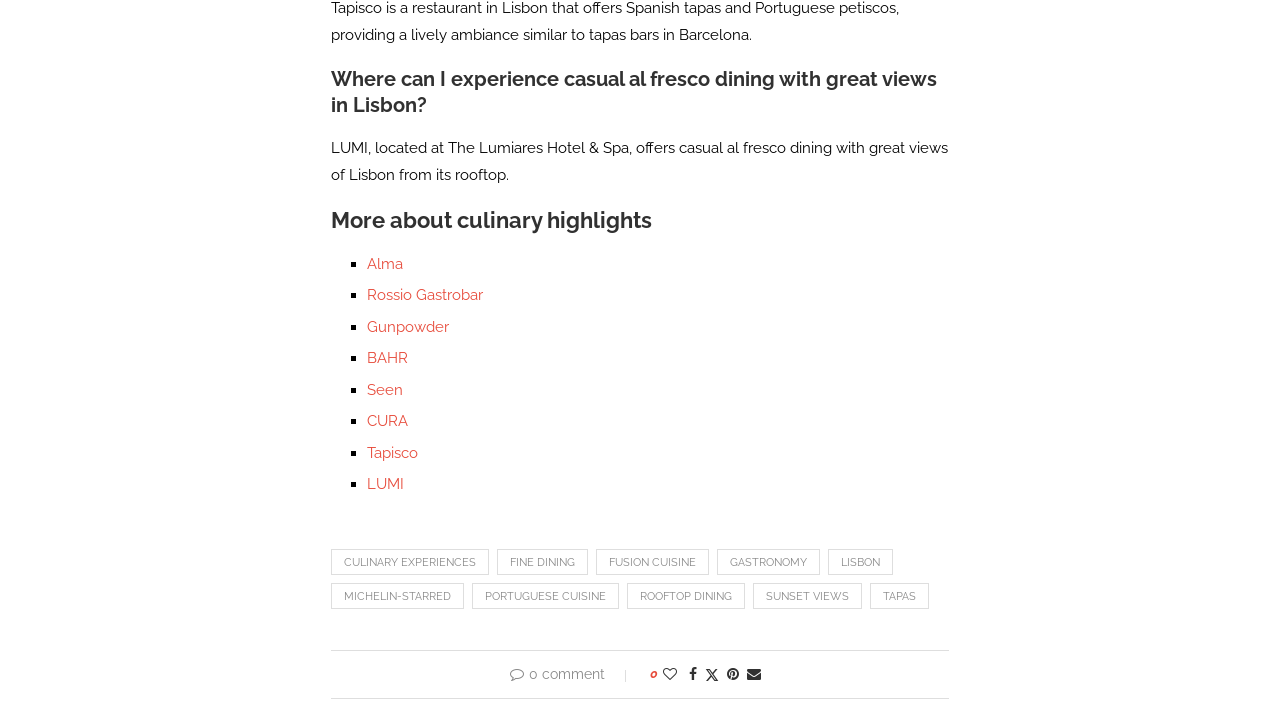Locate the UI element described by fusion cuisine in the provided webpage screenshot. Return the bounding box coordinates in the format (top-left x, top-left y, bottom-right x, bottom-right y), ensuring all values are between 0 and 1.

[0.466, 0.774, 0.554, 0.811]